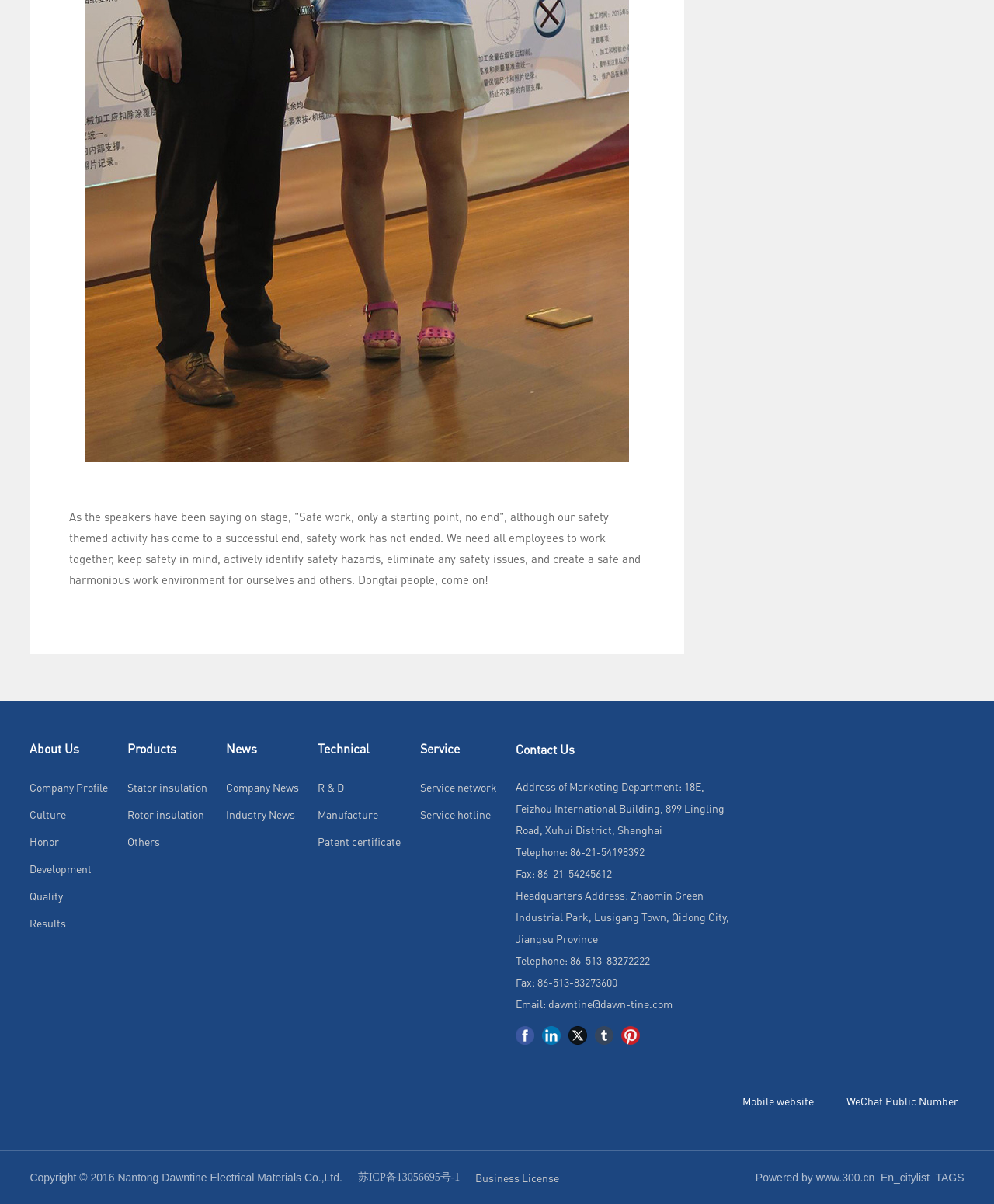Determine the bounding box coordinates of the clickable region to carry out the instruction: "Click on About Us".

[0.03, 0.614, 0.116, 0.63]